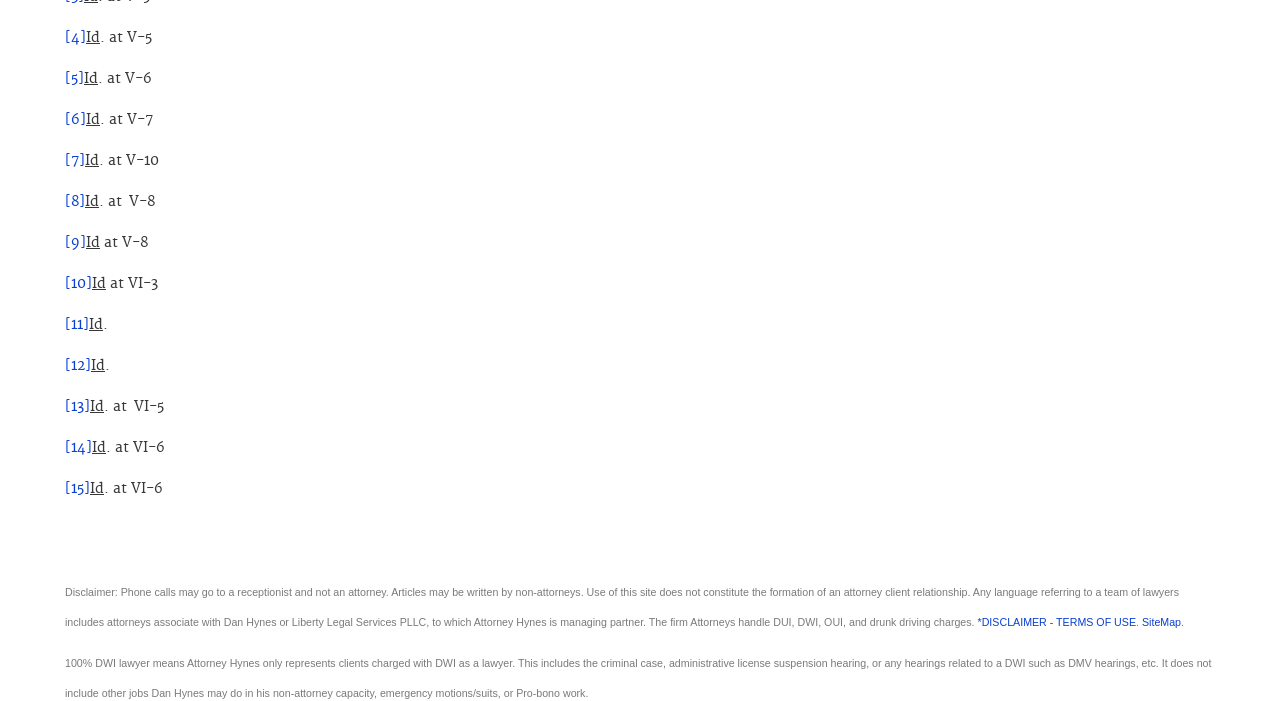What is the disclaimer about on this webpage?
Use the image to answer the question with a single word or phrase.

Phone calls may go to a receptionist